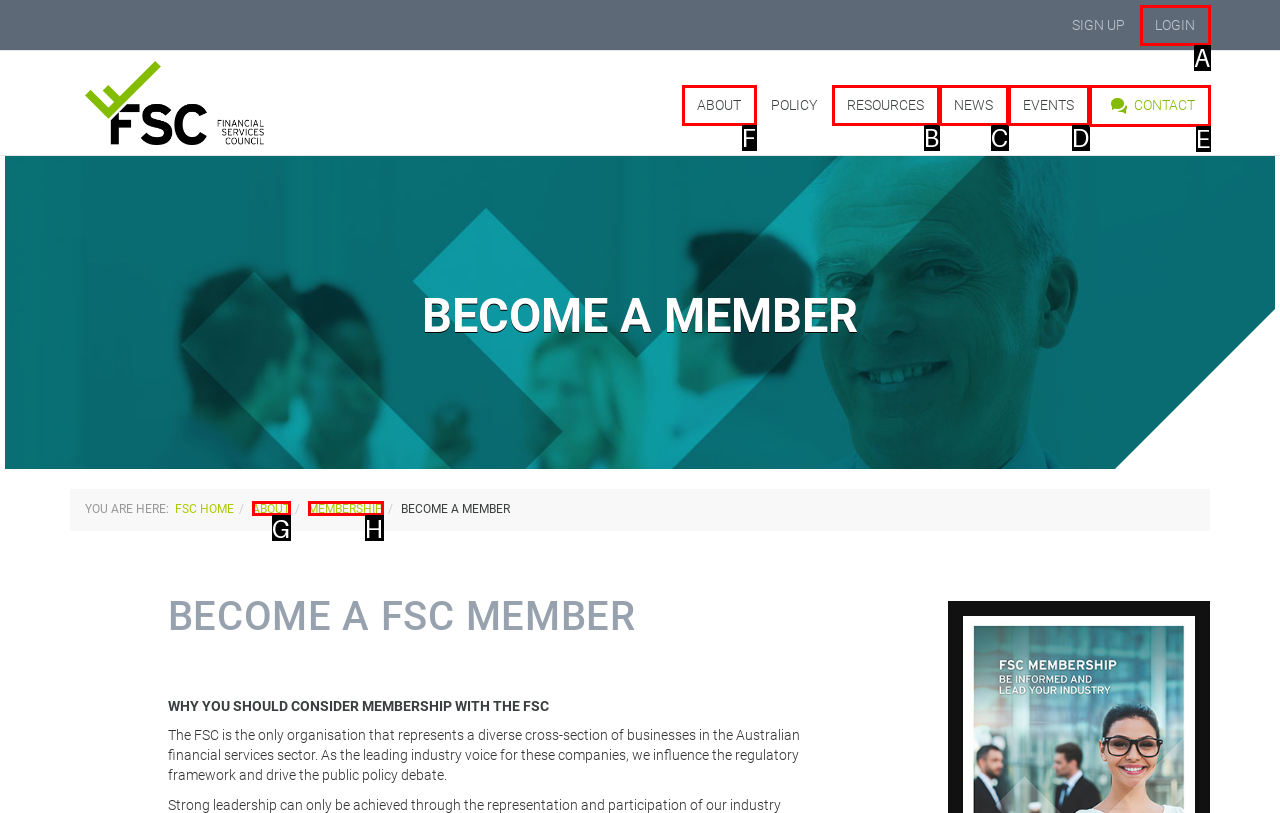Specify the letter of the UI element that should be clicked to achieve the following: Go to the ABOUT page
Provide the corresponding letter from the choices given.

F